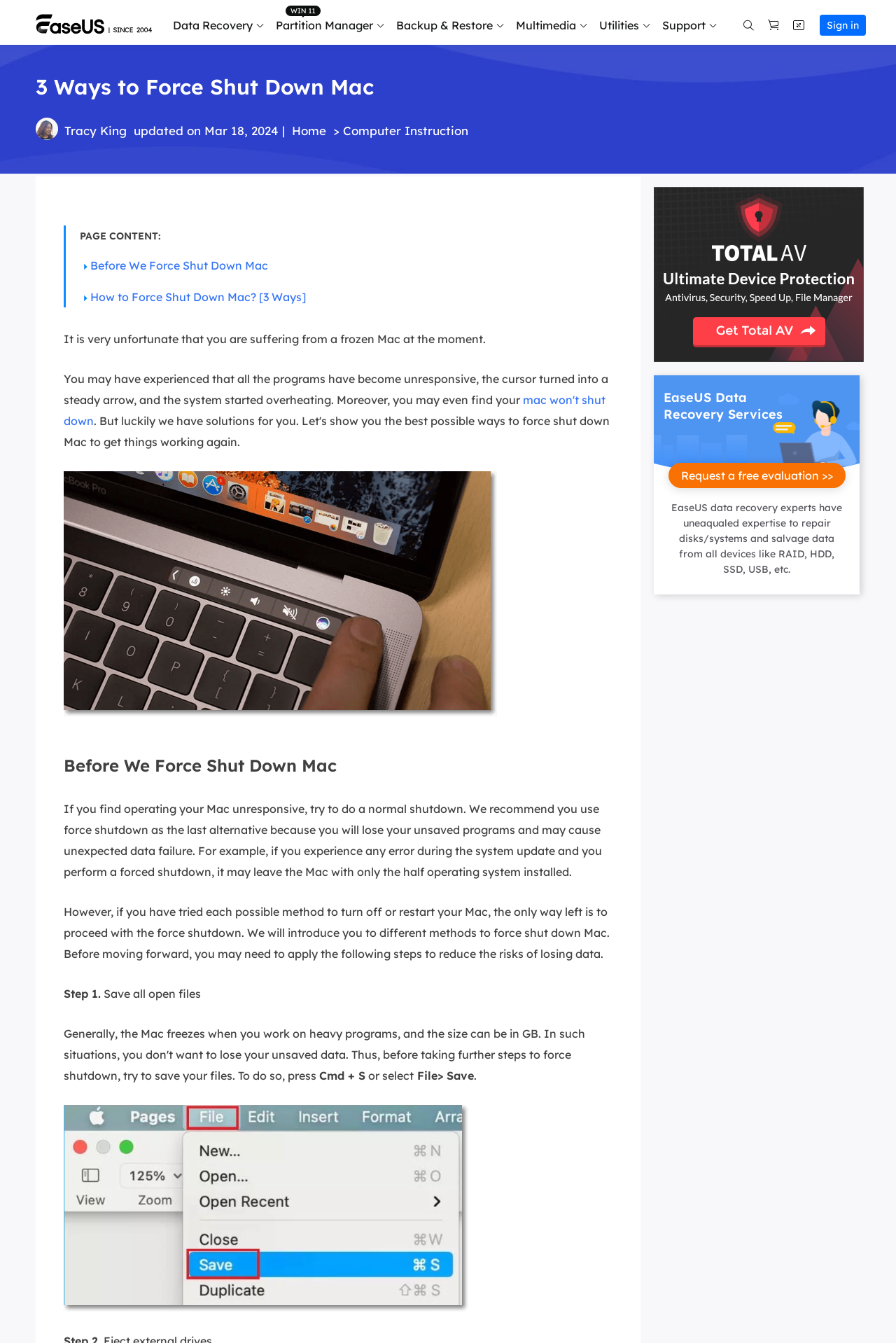How many types of 'Data Recovery' products are offered?
Please elaborate on the answer to the question with detailed information.

The webpage lists three types of 'Data Recovery' products: 'Data Recovery Free', 'Data Recovery Pro', and 'Data Recovery Technician', which suggests that there are three types of data recovery products offered.